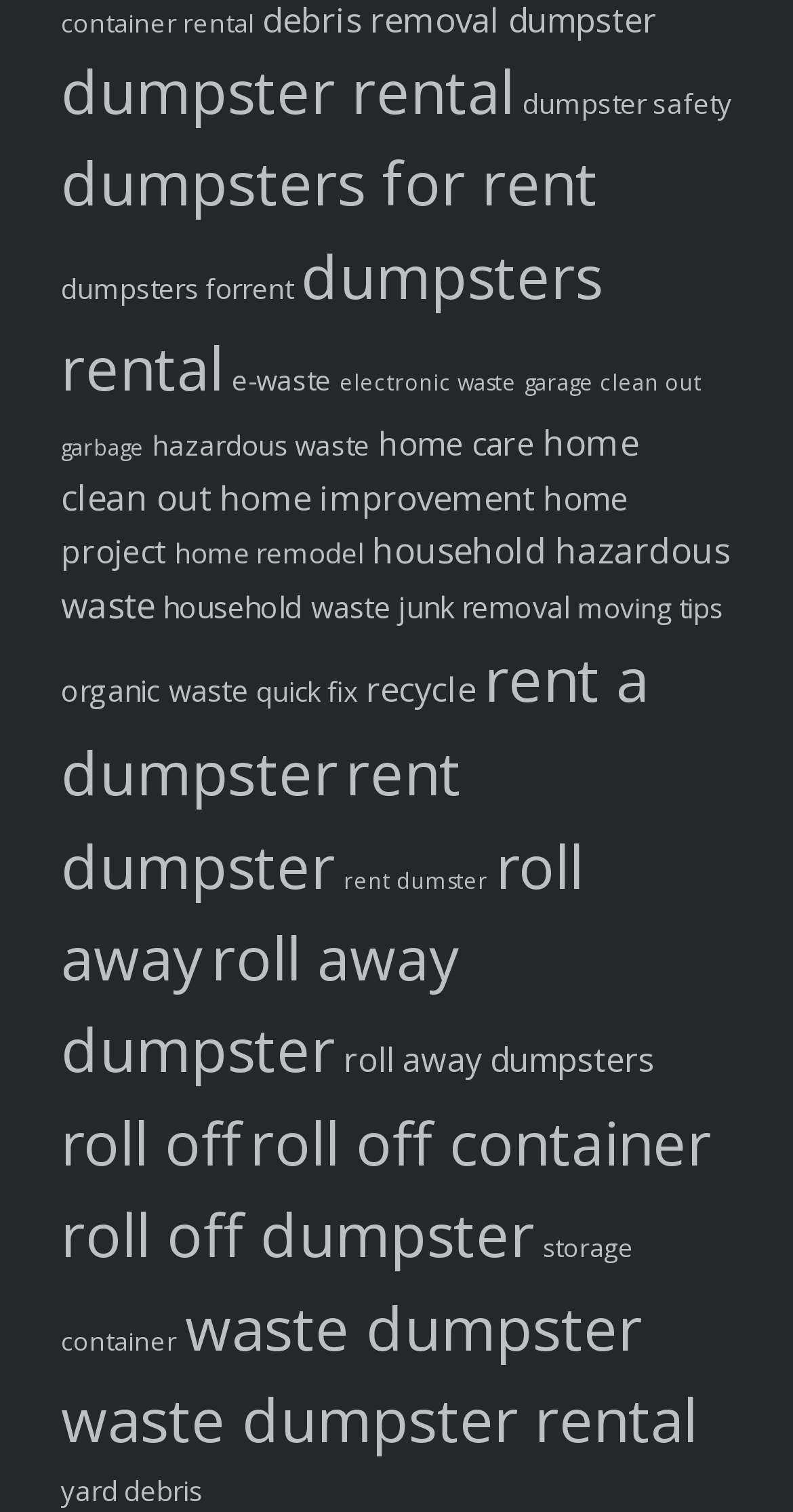Specify the bounding box coordinates of the area to click in order to follow the given instruction: "browse roll off dumpster."

[0.077, 0.79, 0.674, 0.844]